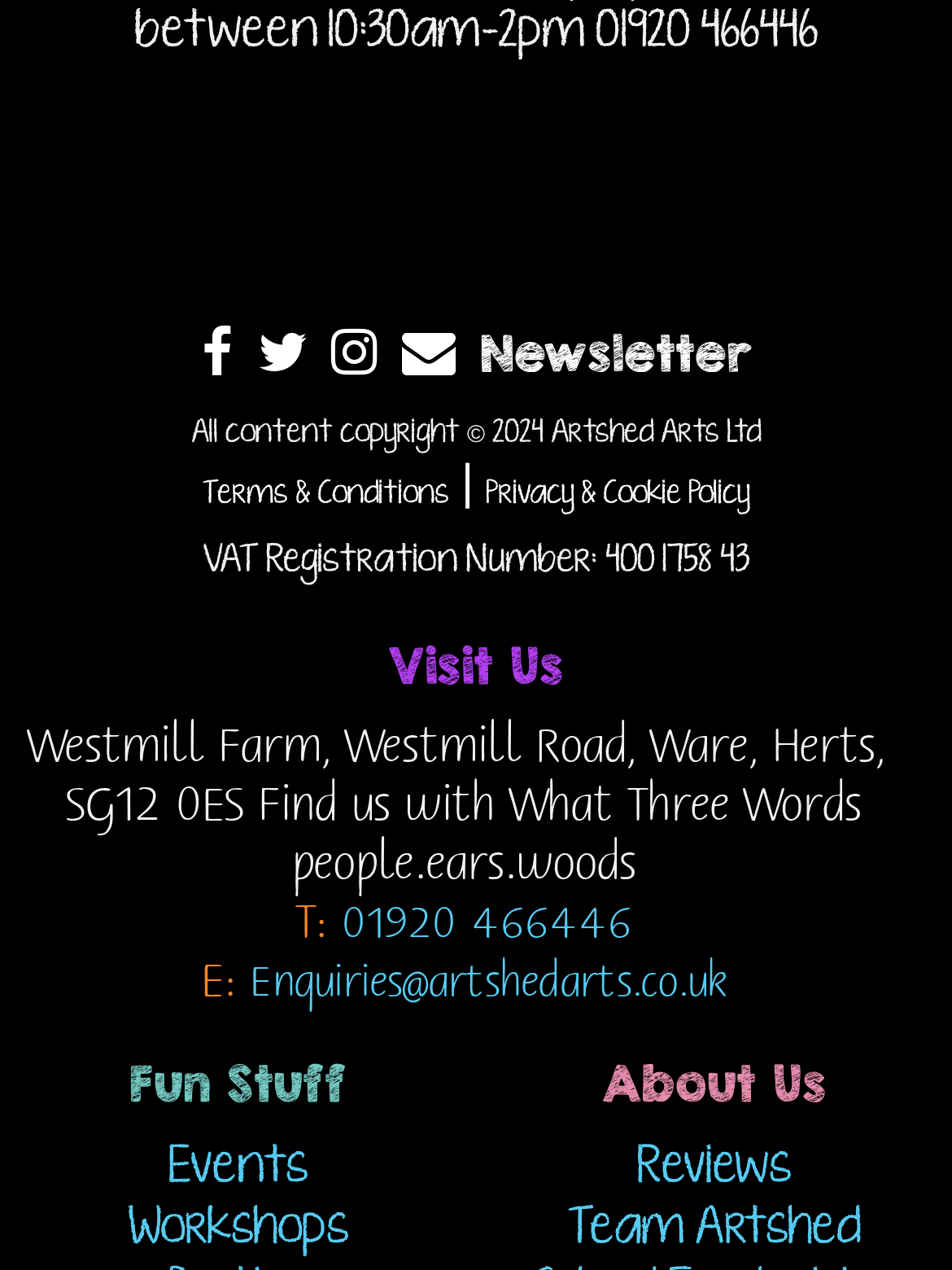Utilize the details in the image to thoroughly answer the following question: What is the address of the location?

I found the answer by looking at the StaticText elements with the contents 'Westmill Farm, Westmill Road, Ware, Herts,' and 'SG12 0ES', which together form the address of the location.